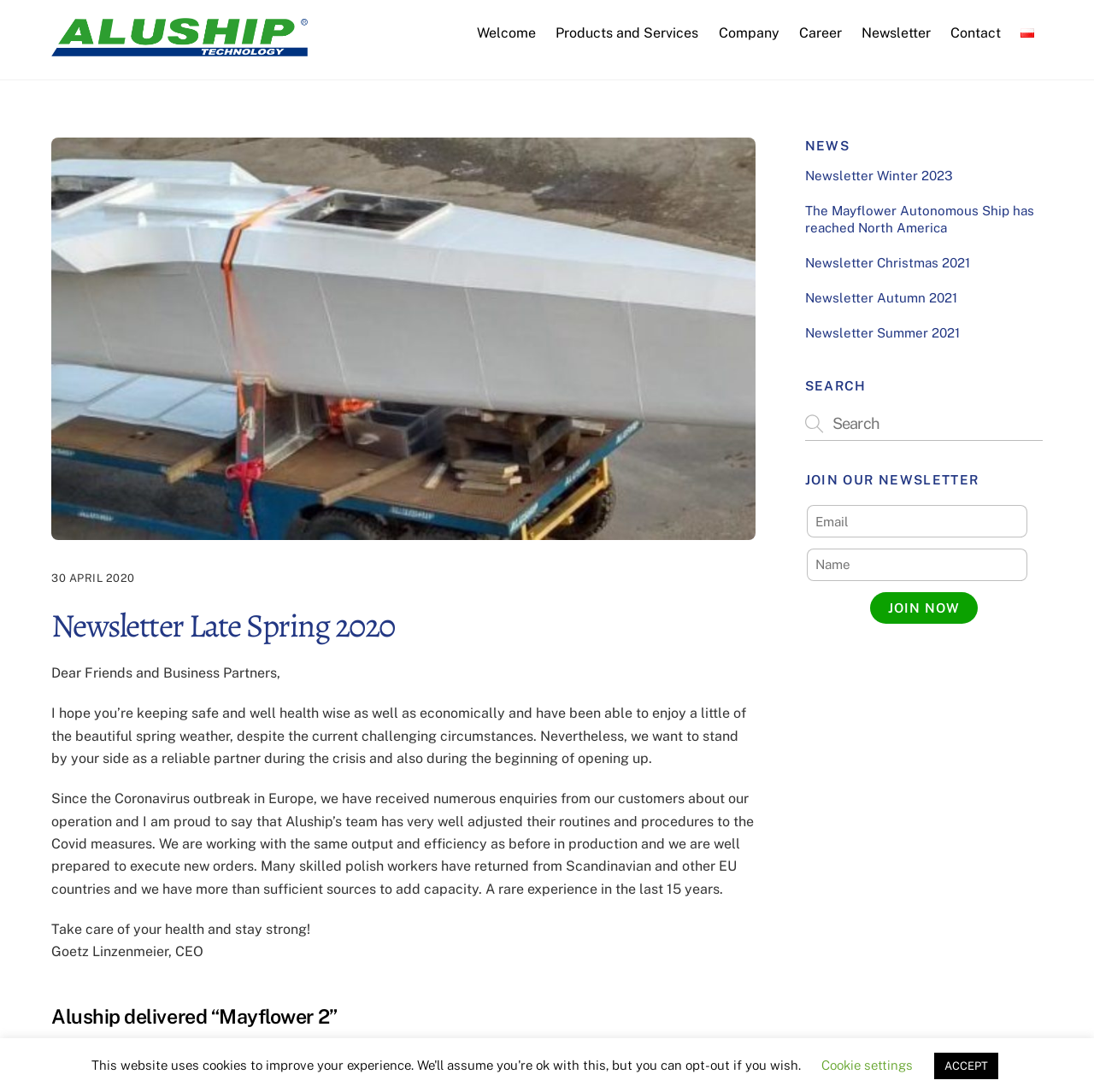What is the purpose of the 'JOIN NOW' button?
Use the image to answer the question with a single word or phrase.

To join the newsletter